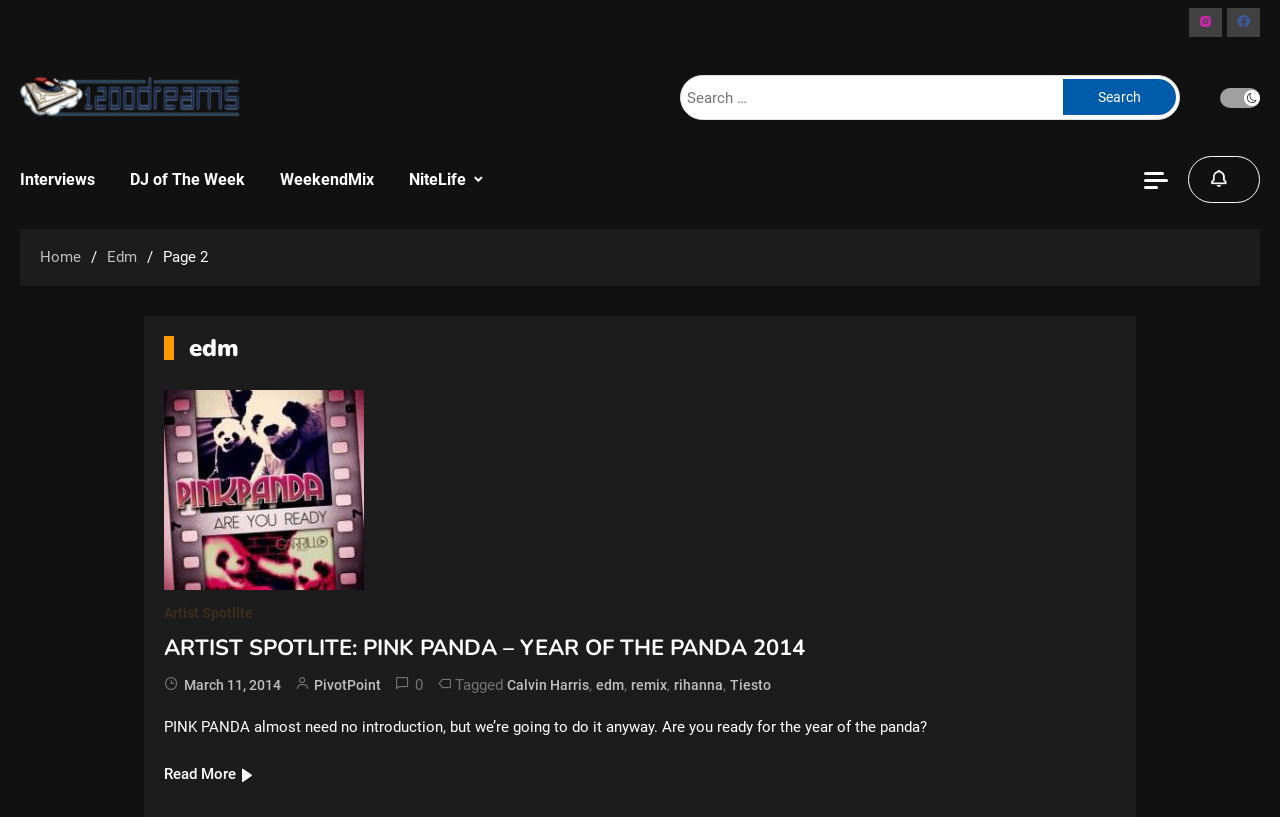Reply to the question with a brief word or phrase: How many tags are there in the article?

5